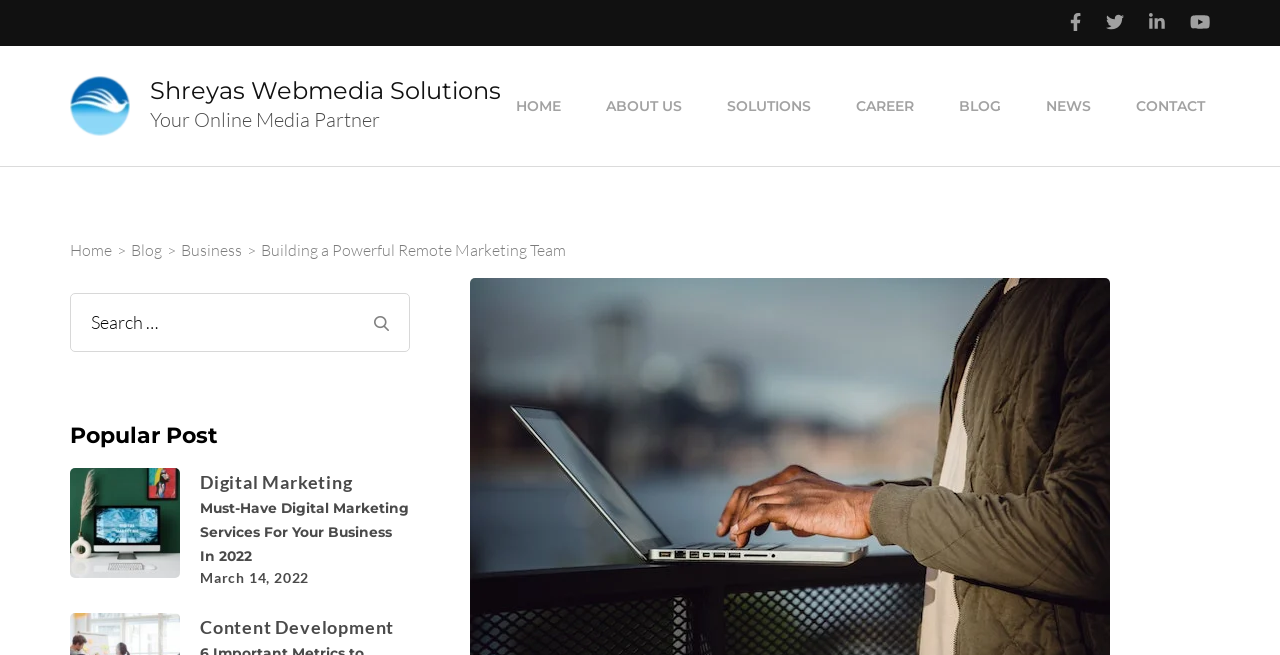Identify the bounding box coordinates for the element you need to click to achieve the following task: "Read the blog post about digital marketing". Provide the bounding box coordinates as four float numbers between 0 and 1, in the form [left, top, right, bottom].

[0.156, 0.72, 0.275, 0.753]